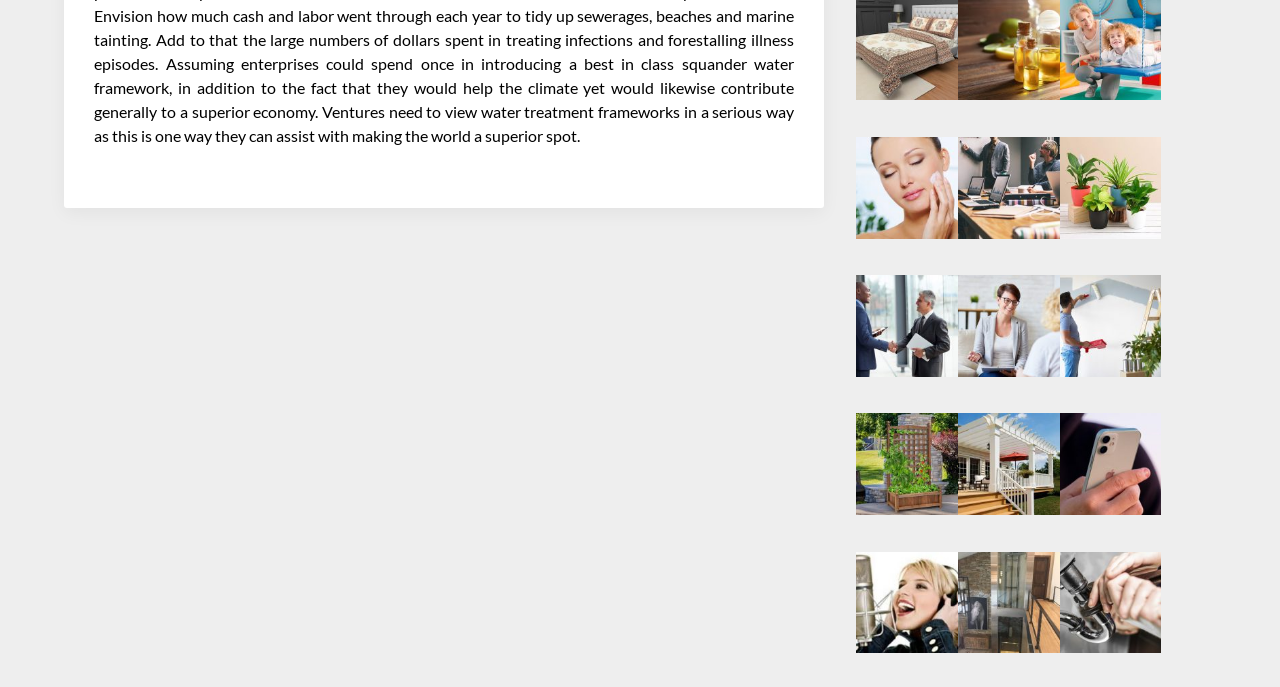Determine the bounding box coordinates of the area to click in order to meet this instruction: "Click on Double Bed Sheets".

[0.669, 0.124, 0.748, 0.151]